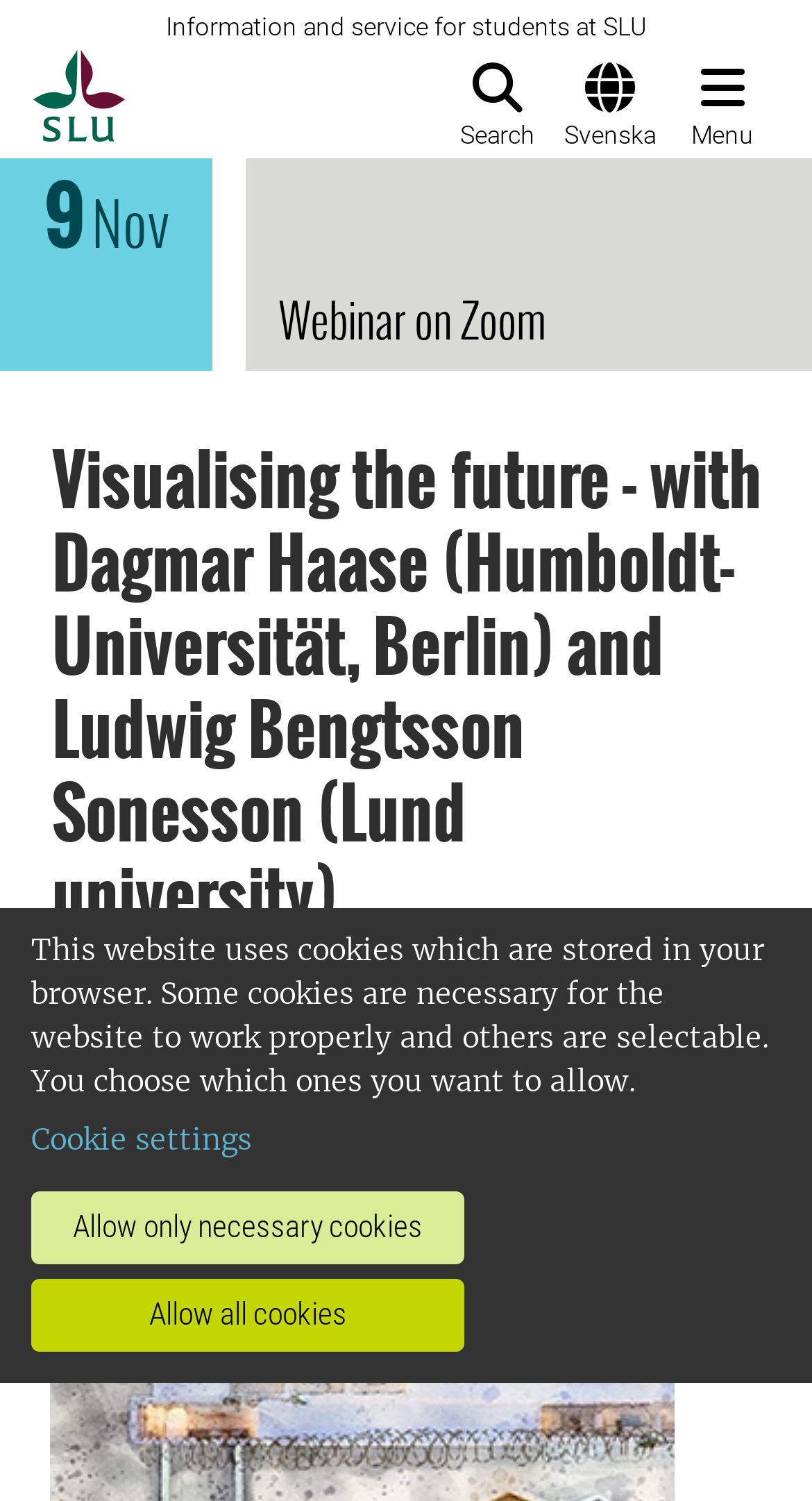Can you show the bounding box coordinates of the region to click on to complete the task described in the instruction: "Open the menu"?

[0.821, 0.033, 0.959, 0.097]